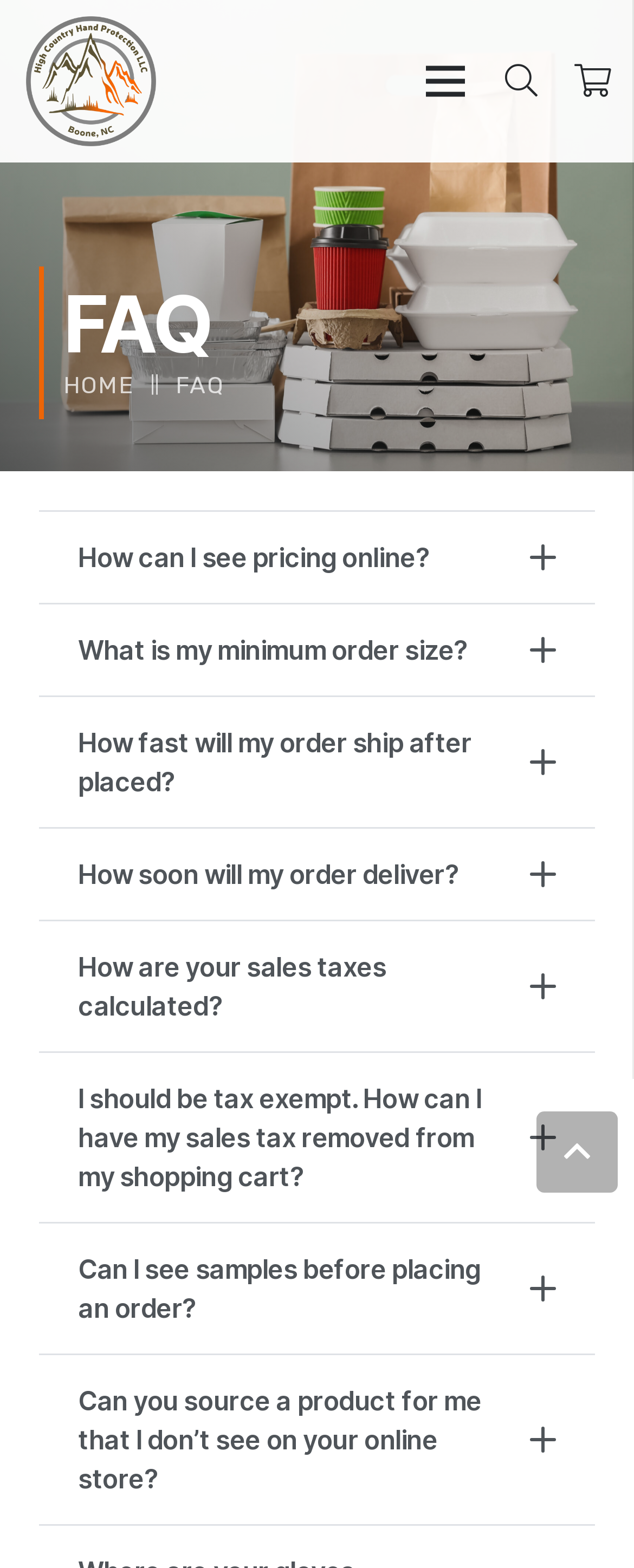Provide a thorough and detailed response to the question by examining the image: 
What is the purpose of the 'Back to top' link?

The 'Back to top' link is typically used to allow users to quickly scroll back to the top of the webpage after scrolling down. Its purpose is to provide a convenient way to navigate back to the top of the page.